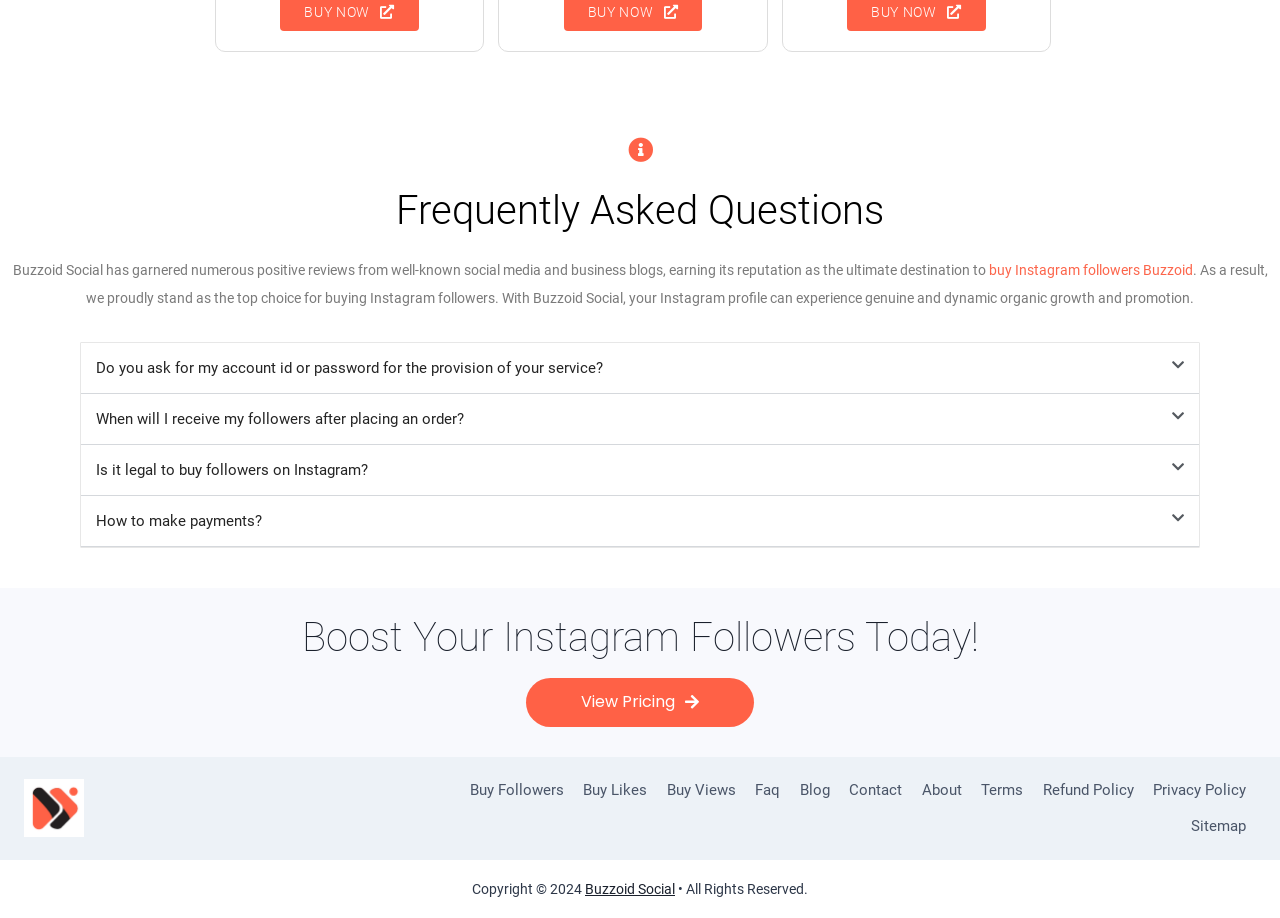Specify the bounding box coordinates for the region that must be clicked to perform the given instruction: "Click on the 'View Pricing' button".

[0.411, 0.739, 0.589, 0.792]